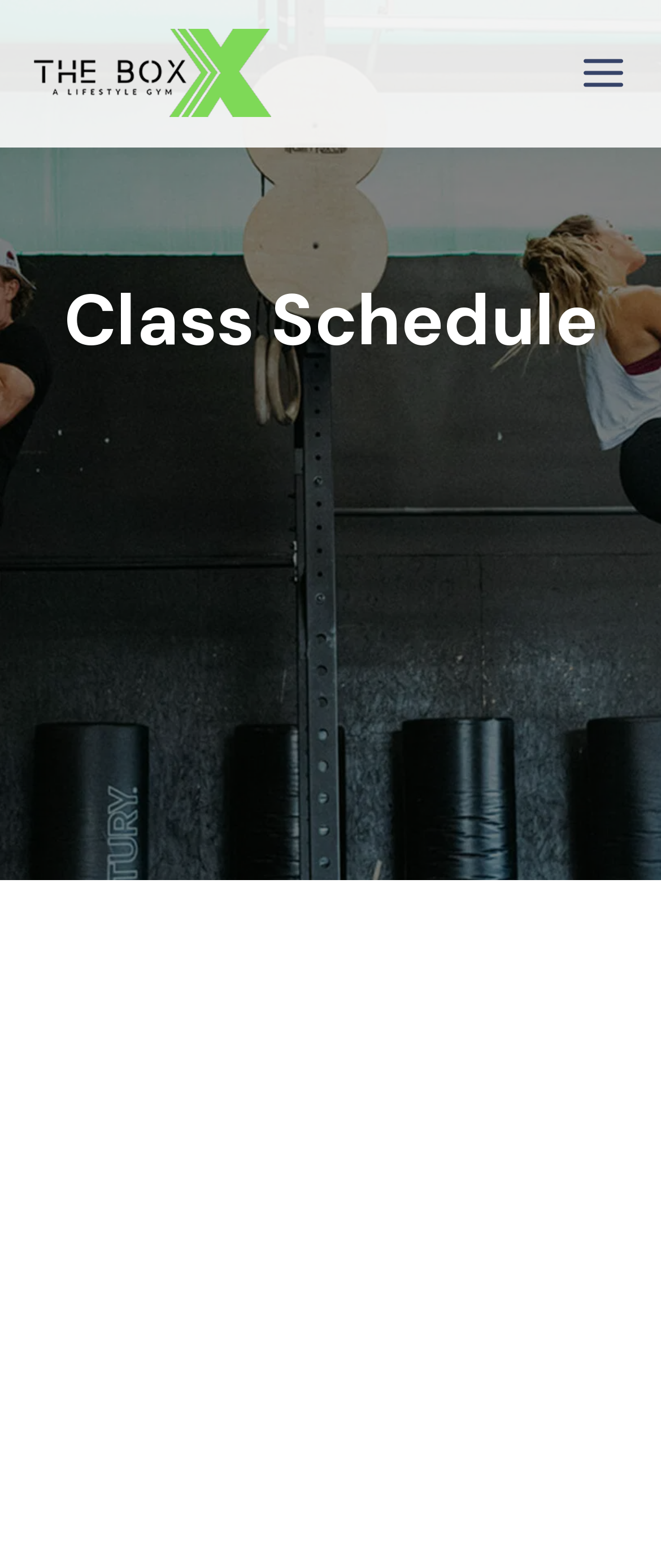Identify the bounding box coordinates for the UI element described by the following text: "Main Menu". Provide the coordinates as four float numbers between 0 and 1, in the format [left, top, right, bottom].

[0.877, 0.016, 0.949, 0.078]